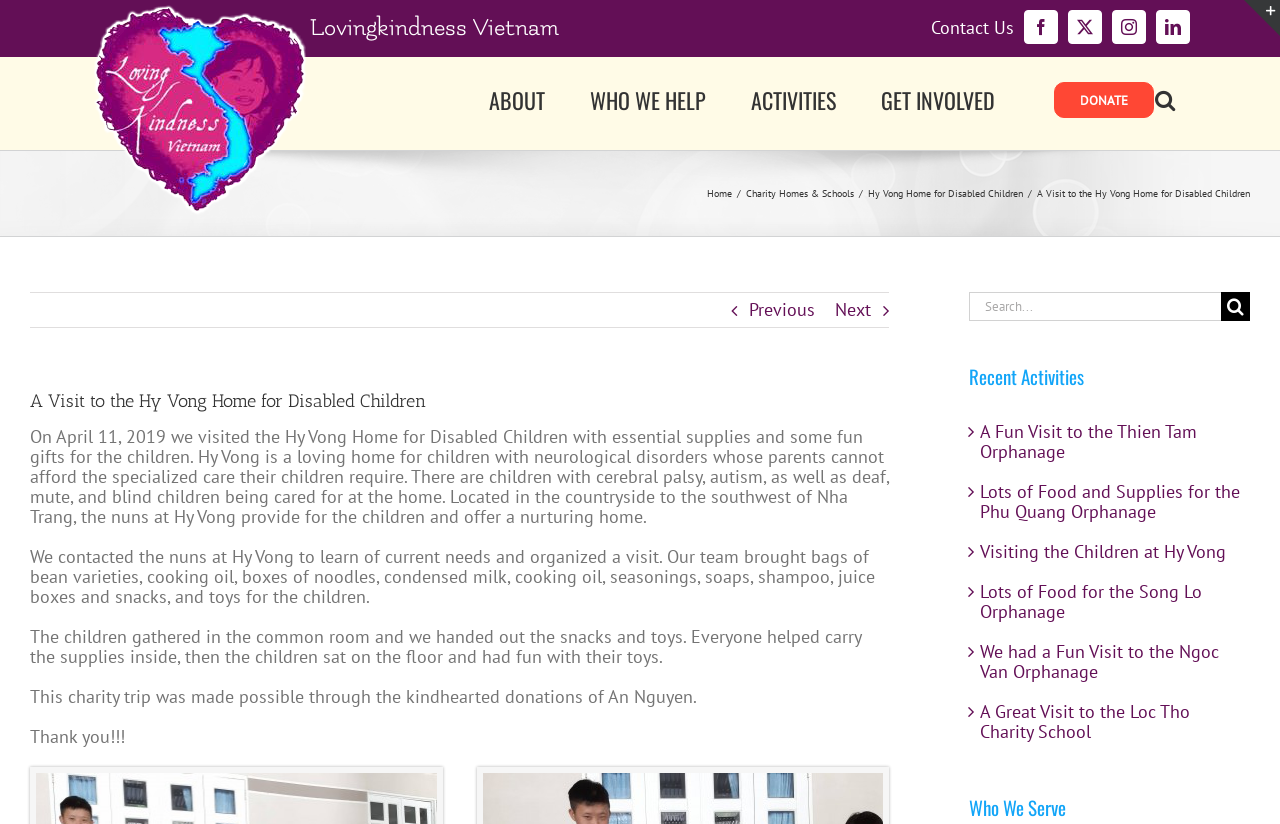Identify the bounding box coordinates of the clickable region necessary to fulfill the following instruction: "Click the 'His Kingdom' link". The bounding box coordinates should be four float numbers between 0 and 1, i.e., [left, top, right, bottom].

None